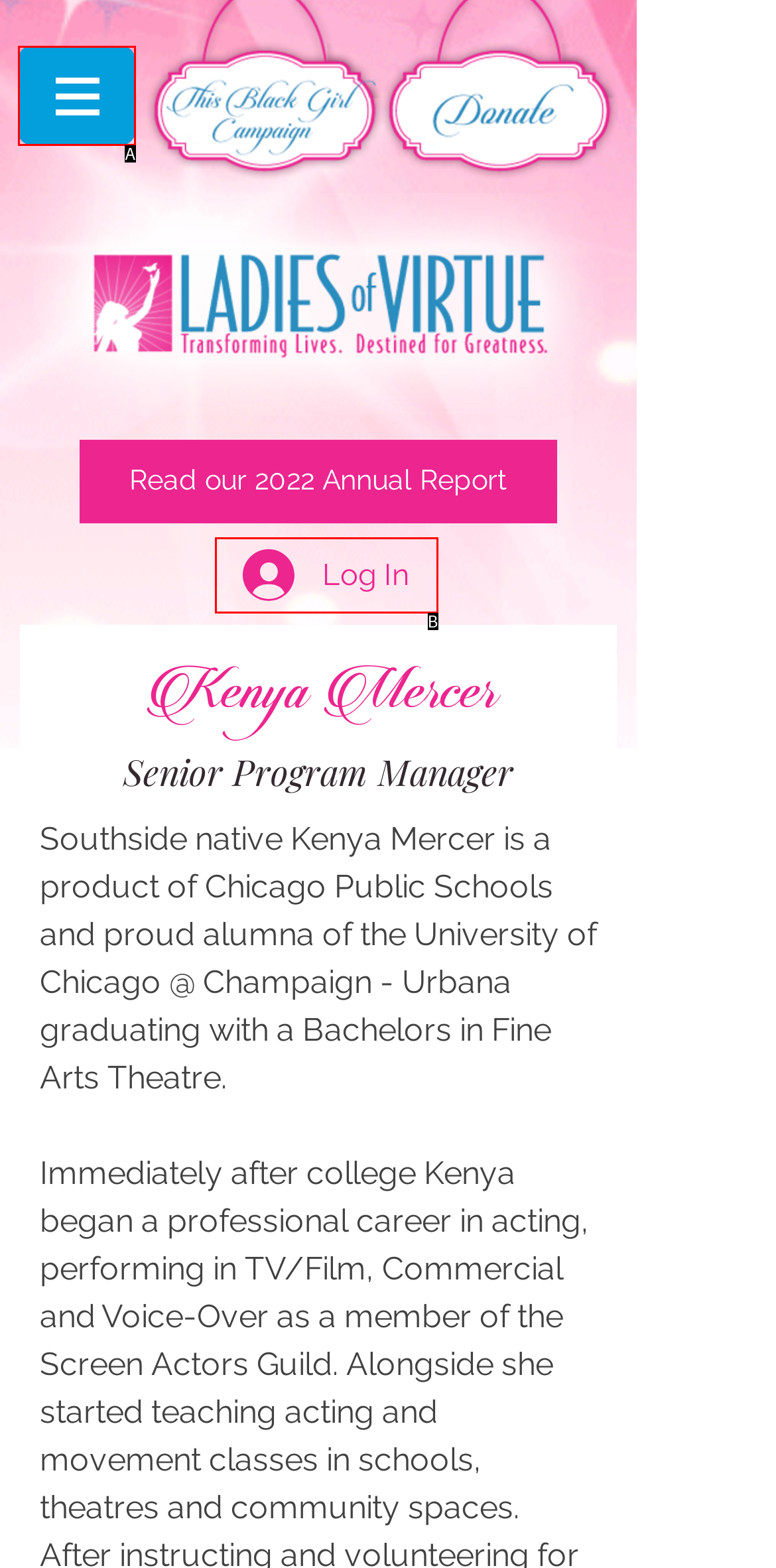Identify the HTML element that corresponds to the description: Log In
Provide the letter of the matching option from the given choices directly.

B